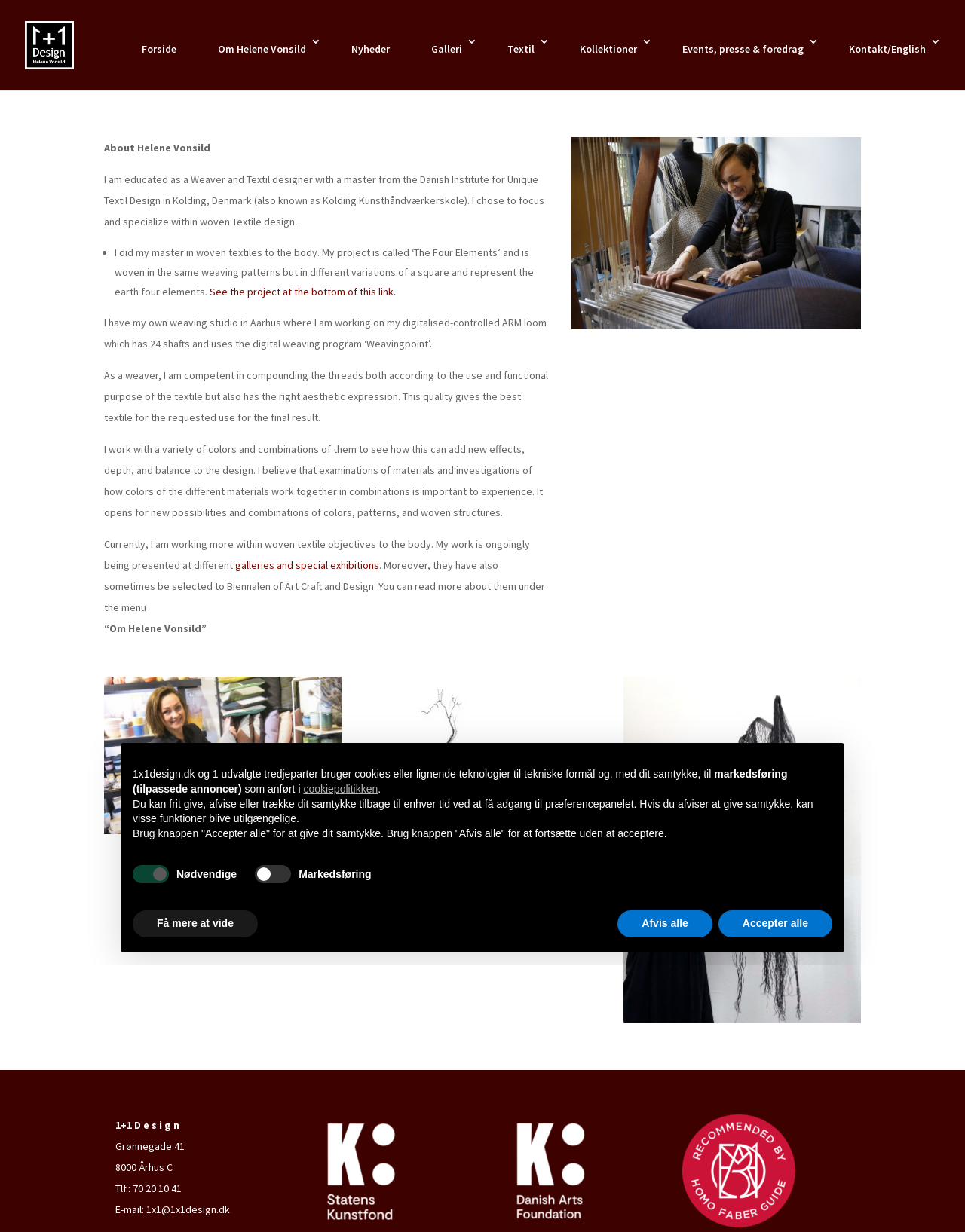Determine the bounding box coordinates for the UI element with the following description: "Om Helene Vonsild". The coordinates should be four float numbers between 0 and 1, represented as [left, top, right, bottom].

[0.214, 0.029, 0.333, 0.073]